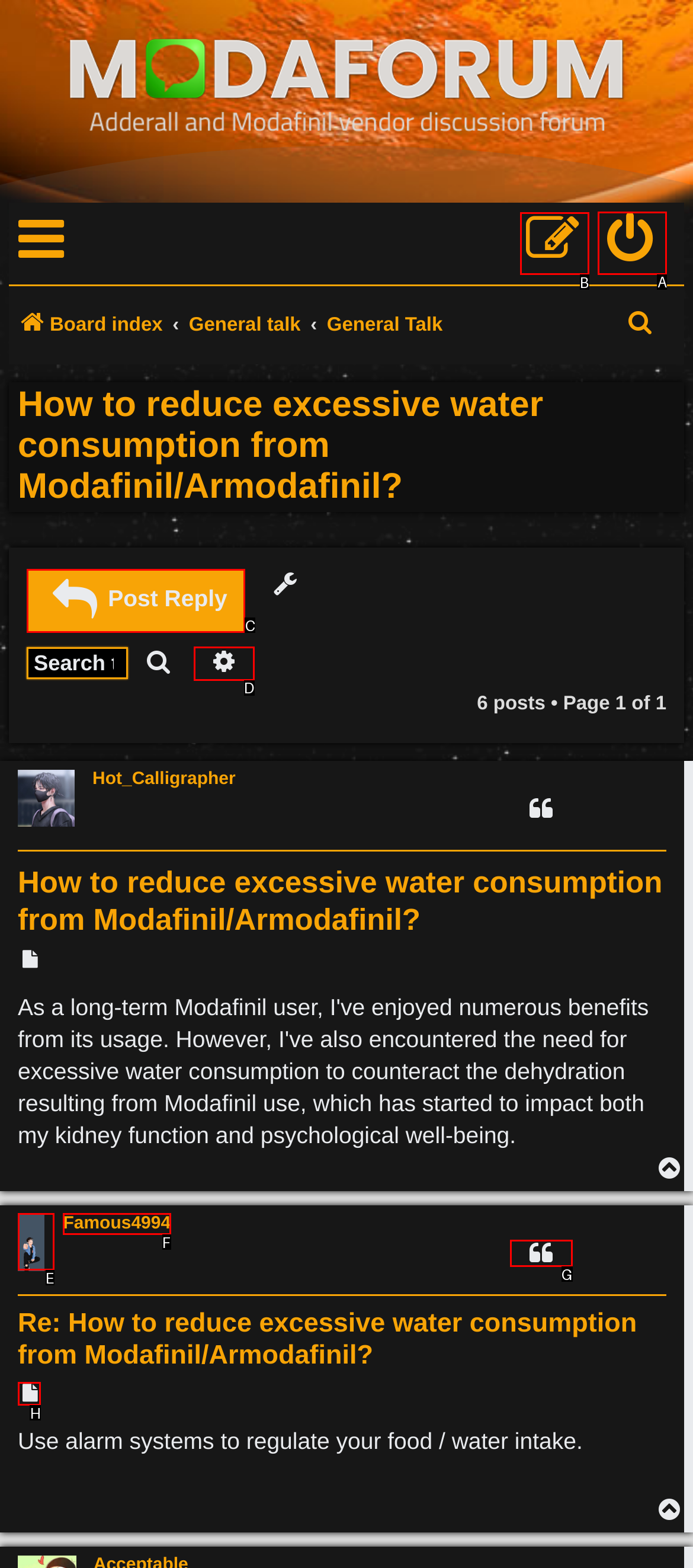Which HTML element should be clicked to complete the following task: Login to the forum?
Answer with the letter corresponding to the correct choice.

A